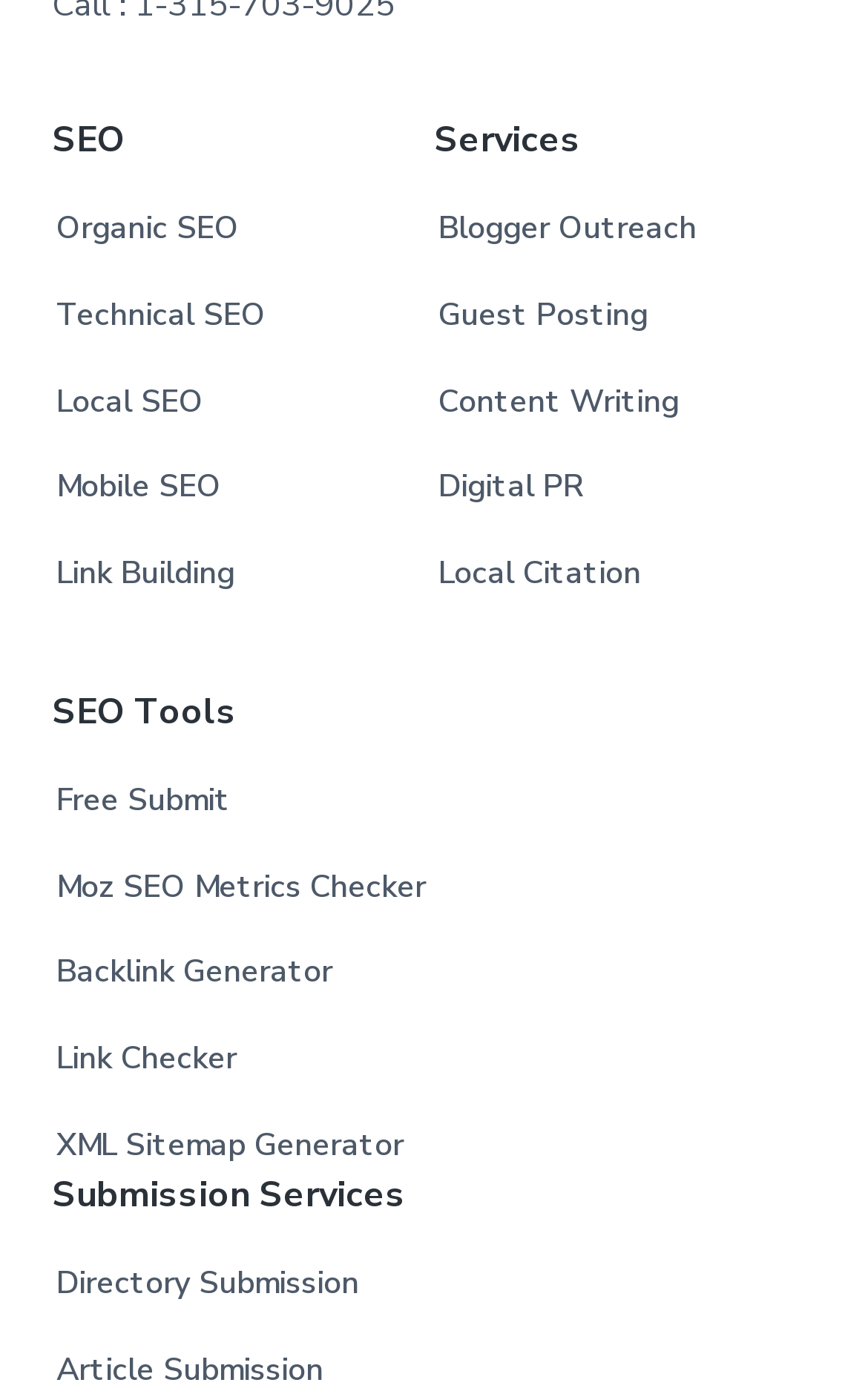How many main categories are there?
Refer to the image and give a detailed answer to the question.

The webpage is divided into four main categories, which are SEO, Services, SEO Tools, and Submission Services. These categories are indicated by the headings on the webpage.